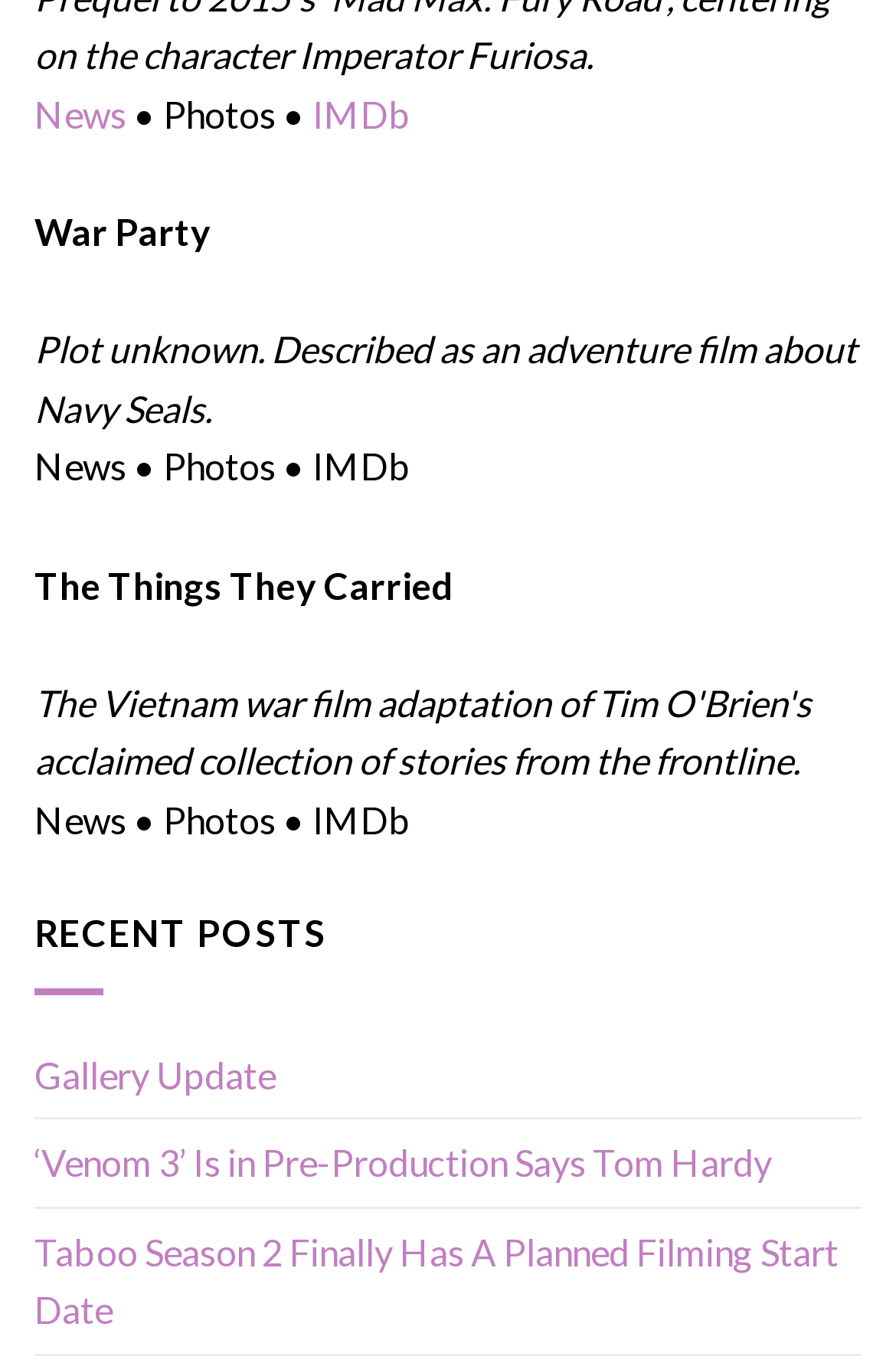Please determine the bounding box coordinates for the UI element described here. Use the format (top-left x, top-left y, bottom-right x, bottom-right y) with values bounded between 0 and 1: News

[0.038, 0.067, 0.141, 0.099]